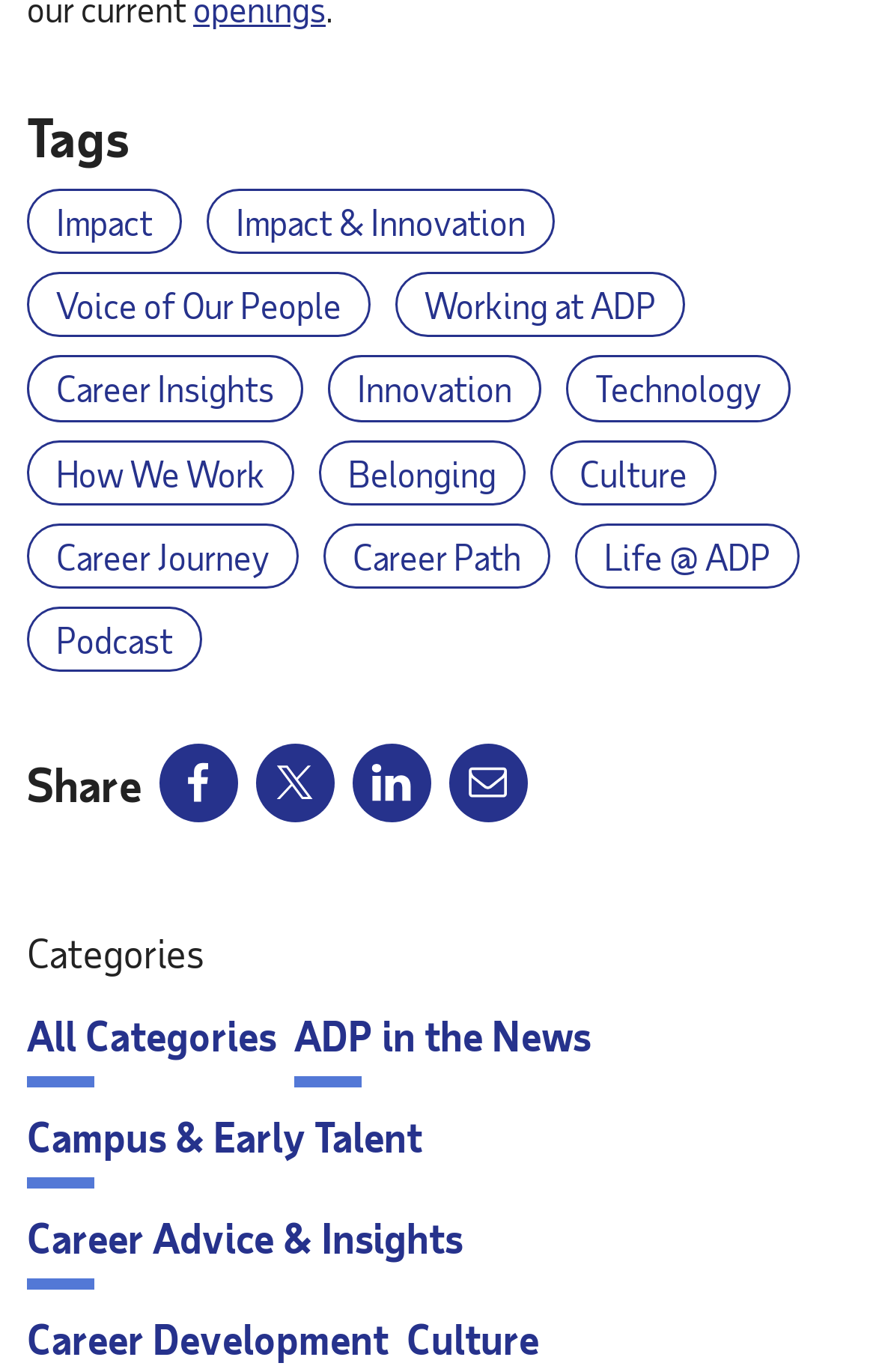Please mark the clickable region by giving the bounding box coordinates needed to complete this instruction: "Check out career insights".

[0.031, 0.259, 0.346, 0.307]